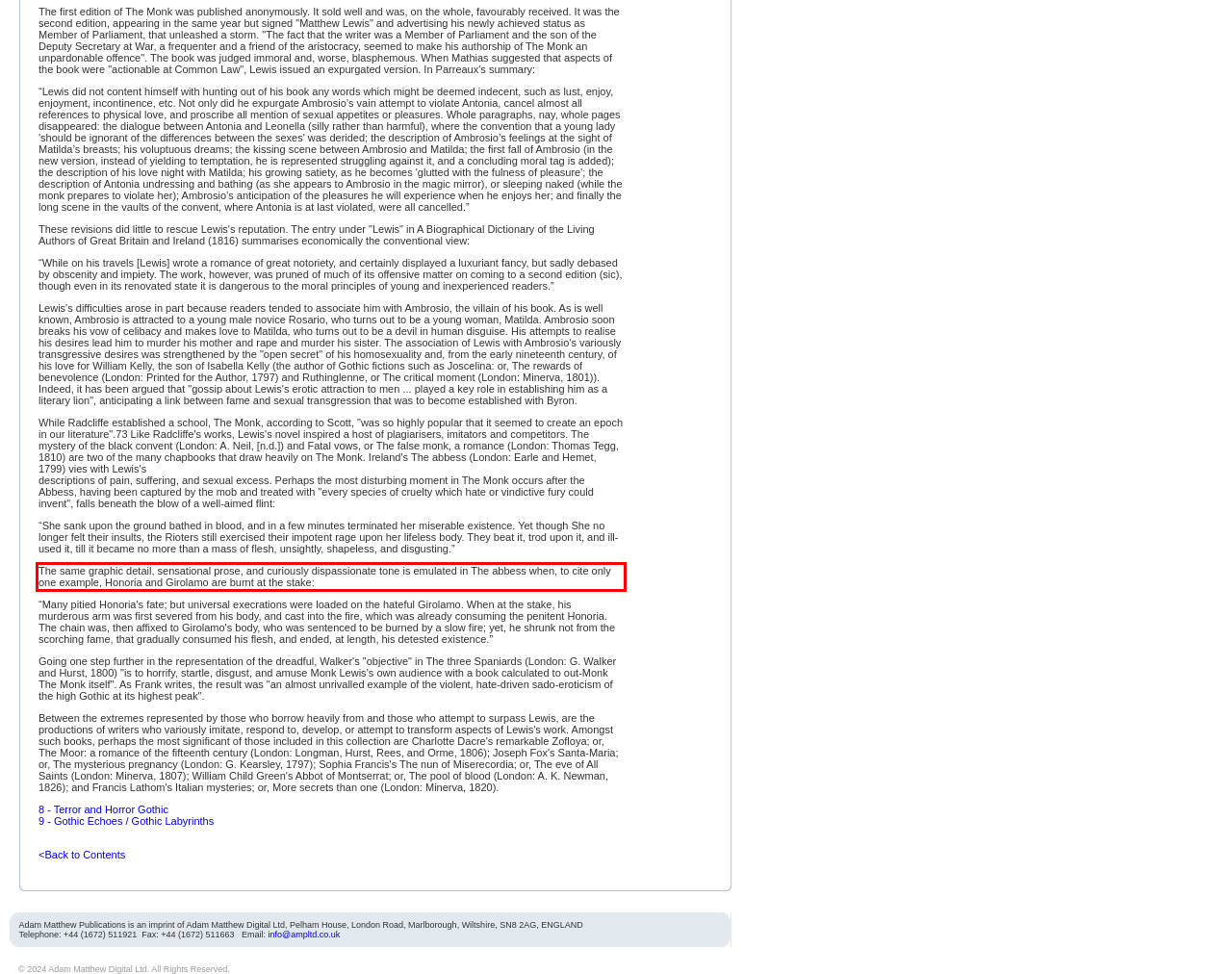Examine the webpage screenshot, find the red bounding box, and extract the text content within this marked area.

The same graphic detail, sensational prose, and curiously dispassionate tone is emulated in The abbess when, to cite only one example, Honoria and Girolamo are burnt at the stake: